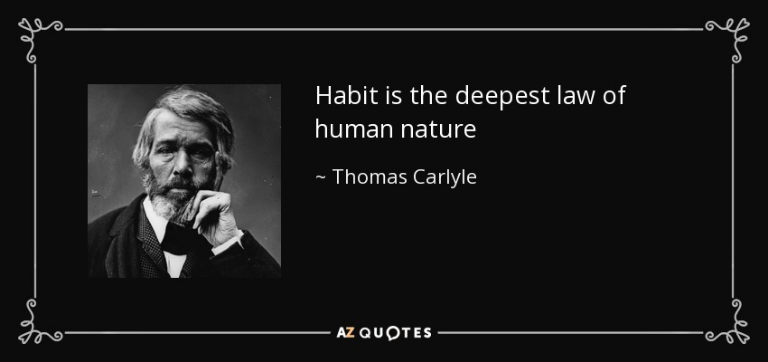Provide a short answer to the following question with just one word or phrase: What is the significance of the quote in the image?

Emphasizing the impact of habitual behavior